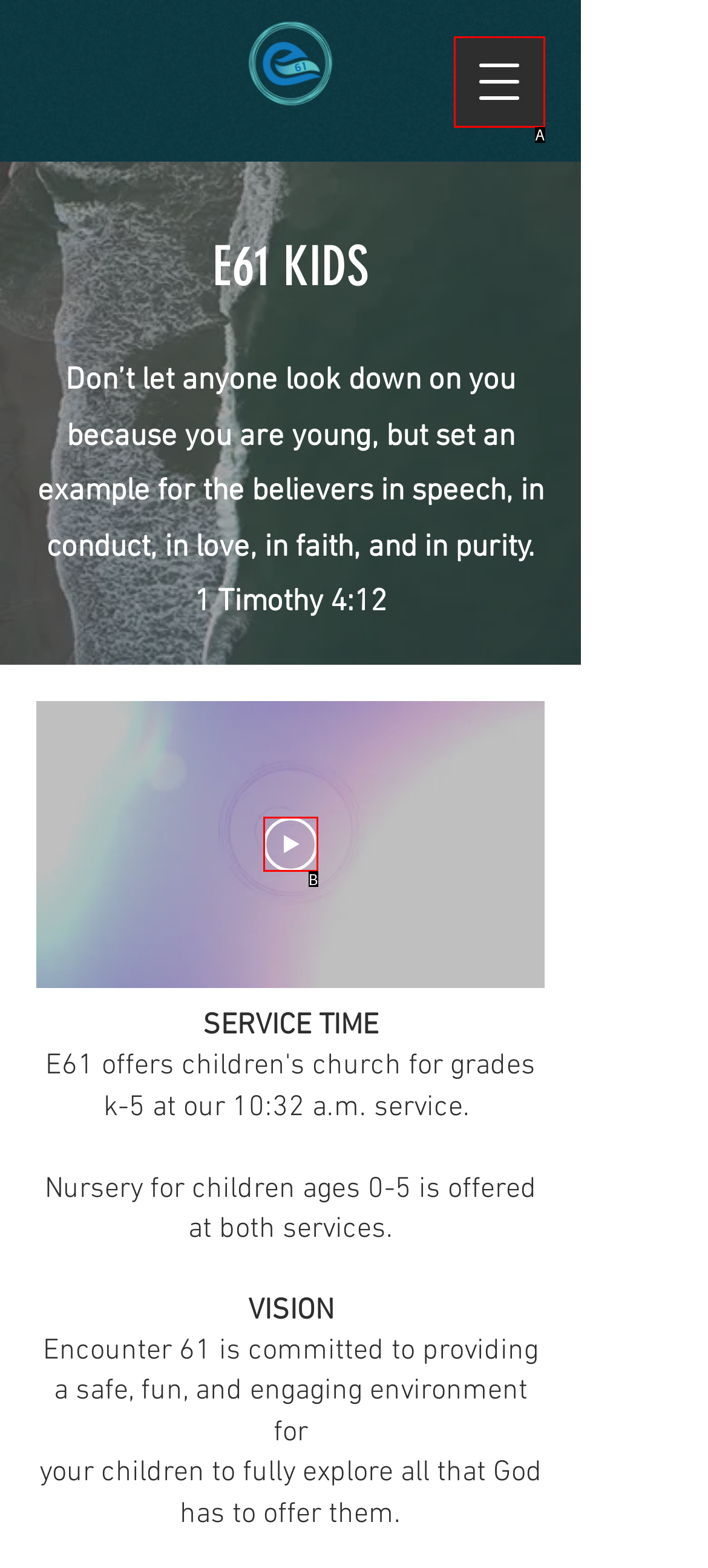From the given options, choose the HTML element that aligns with the description: aria-label="Open navigation menu". Respond with the letter of the selected element.

A